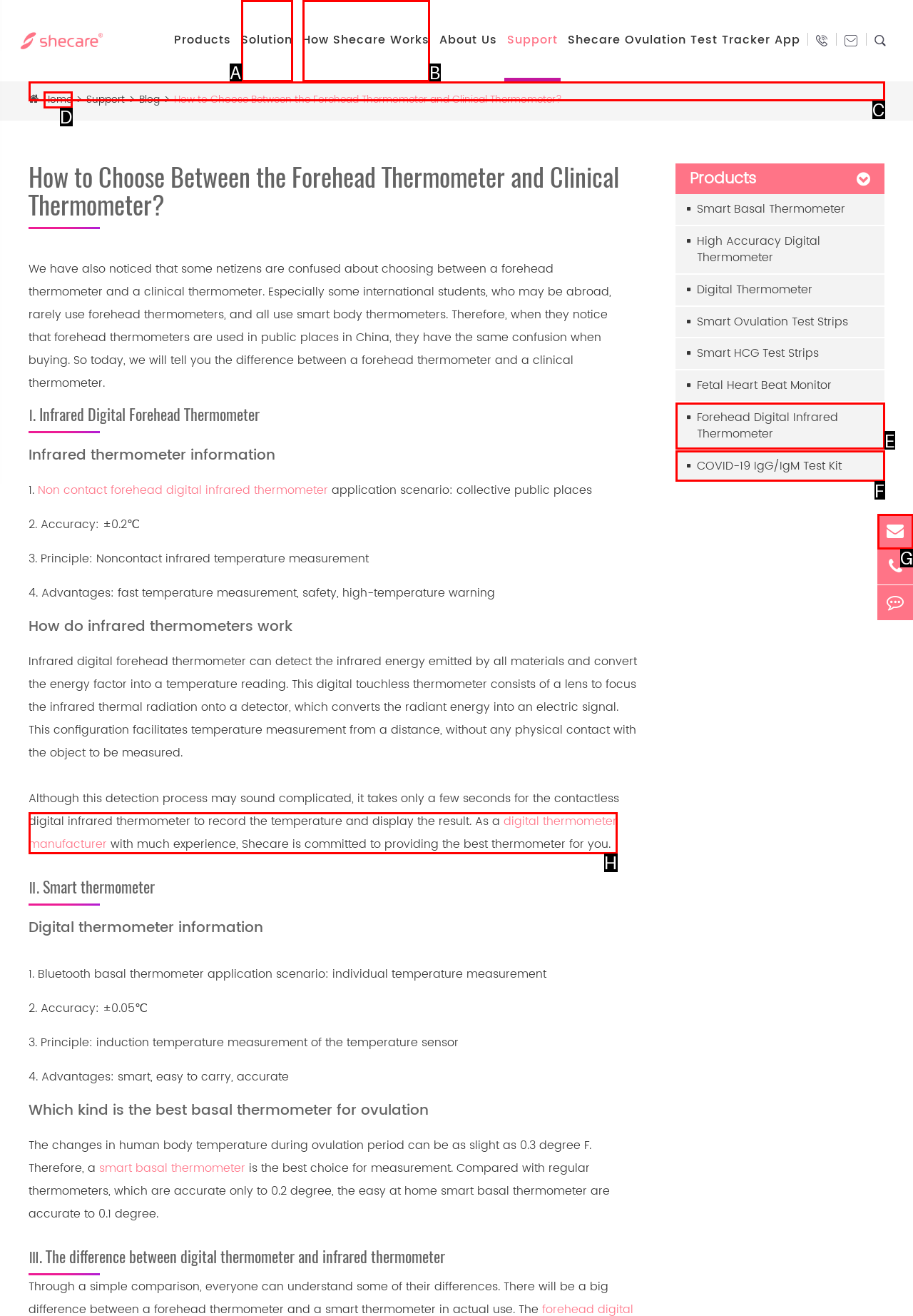Select the option that matches the description: COVID-19 IgG/IgM Test Kit. Answer with the letter of the correct option directly.

F